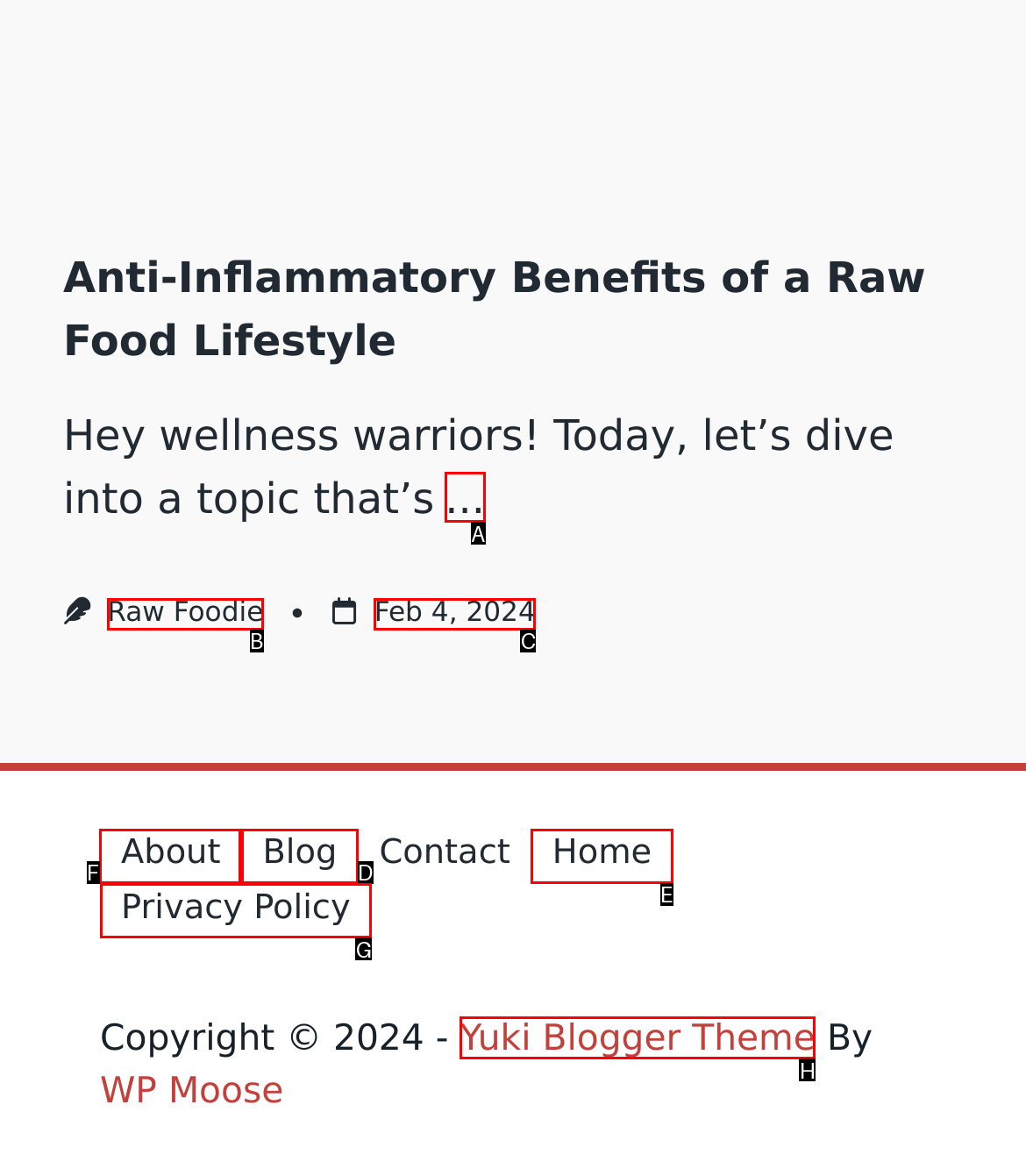Tell me which one HTML element you should click to complete the following task: Visit the 'About' page
Answer with the option's letter from the given choices directly.

F